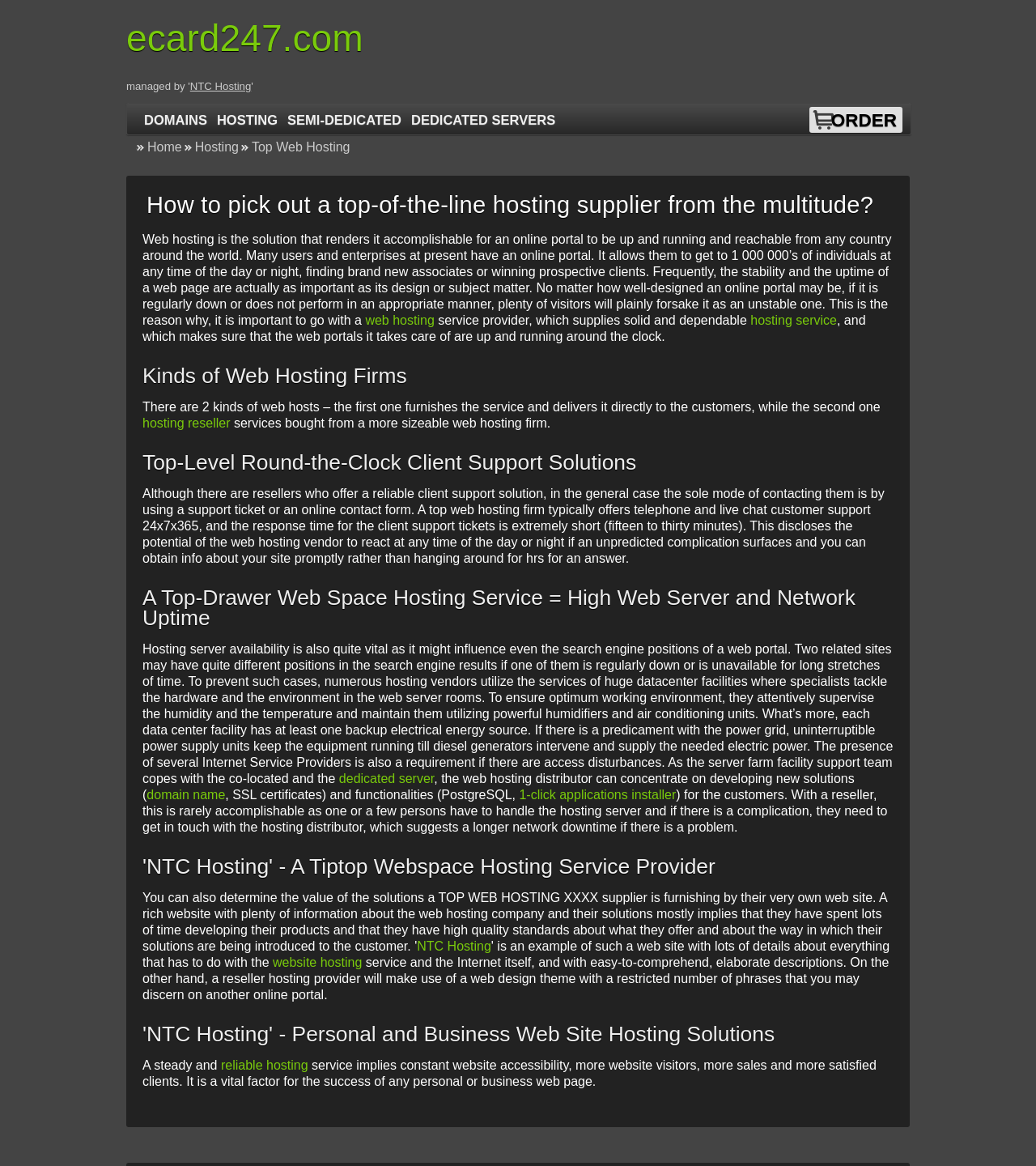Find the bounding box coordinates of the clickable region needed to perform the following instruction: "Read the June issue". The coordinates should be provided as four float numbers between 0 and 1, i.e., [left, top, right, bottom].

None